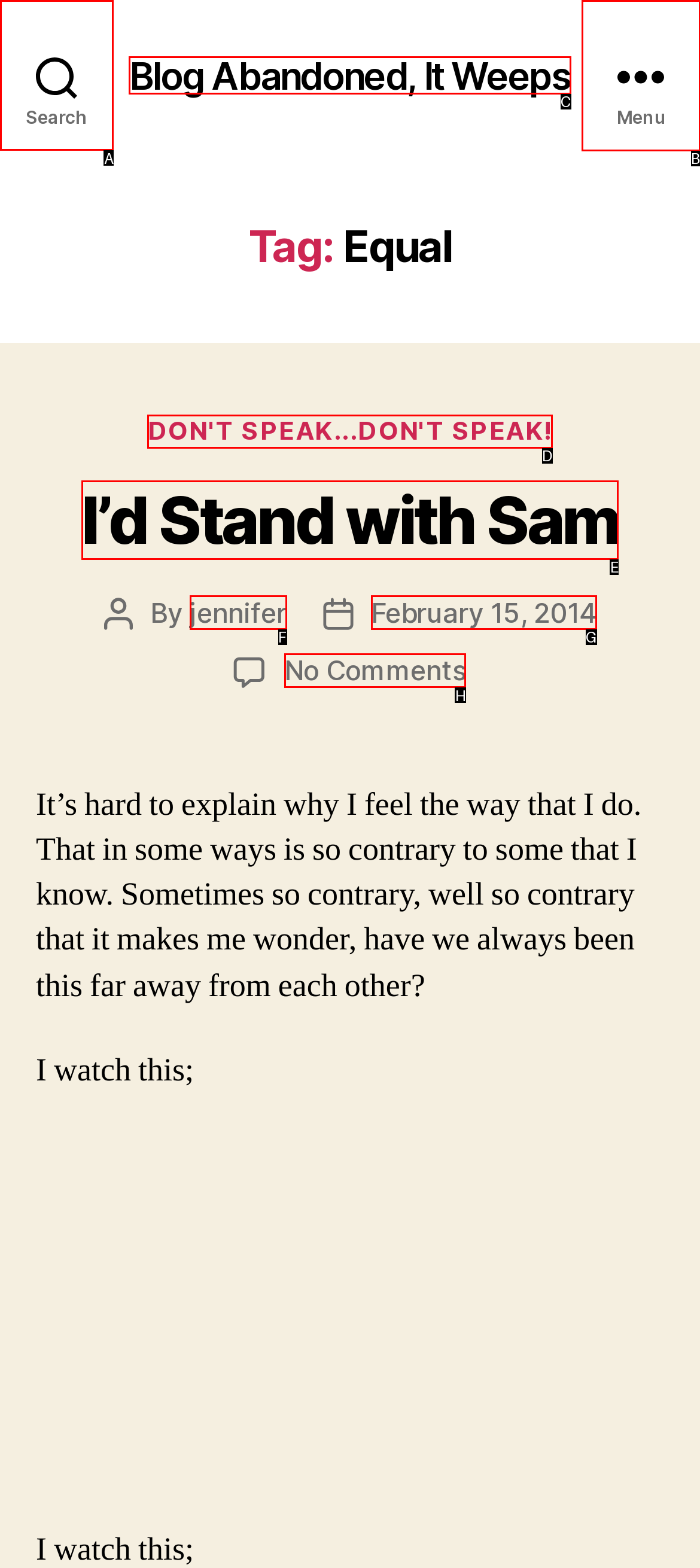For the task: Click the Search button, identify the HTML element to click.
Provide the letter corresponding to the right choice from the given options.

A